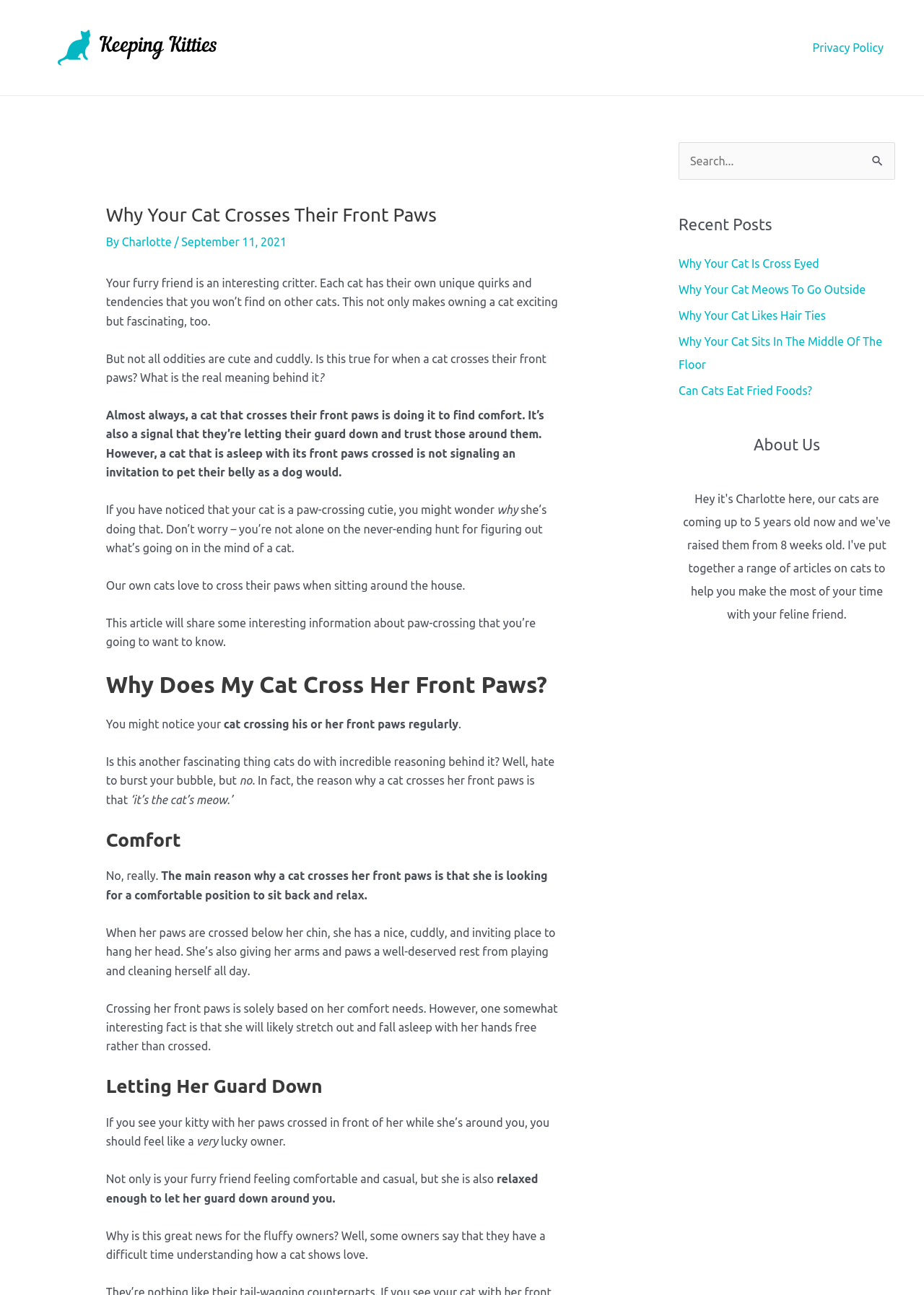Please provide a short answer using a single word or phrase for the question:
What is the purpose of the search box?

To search for content